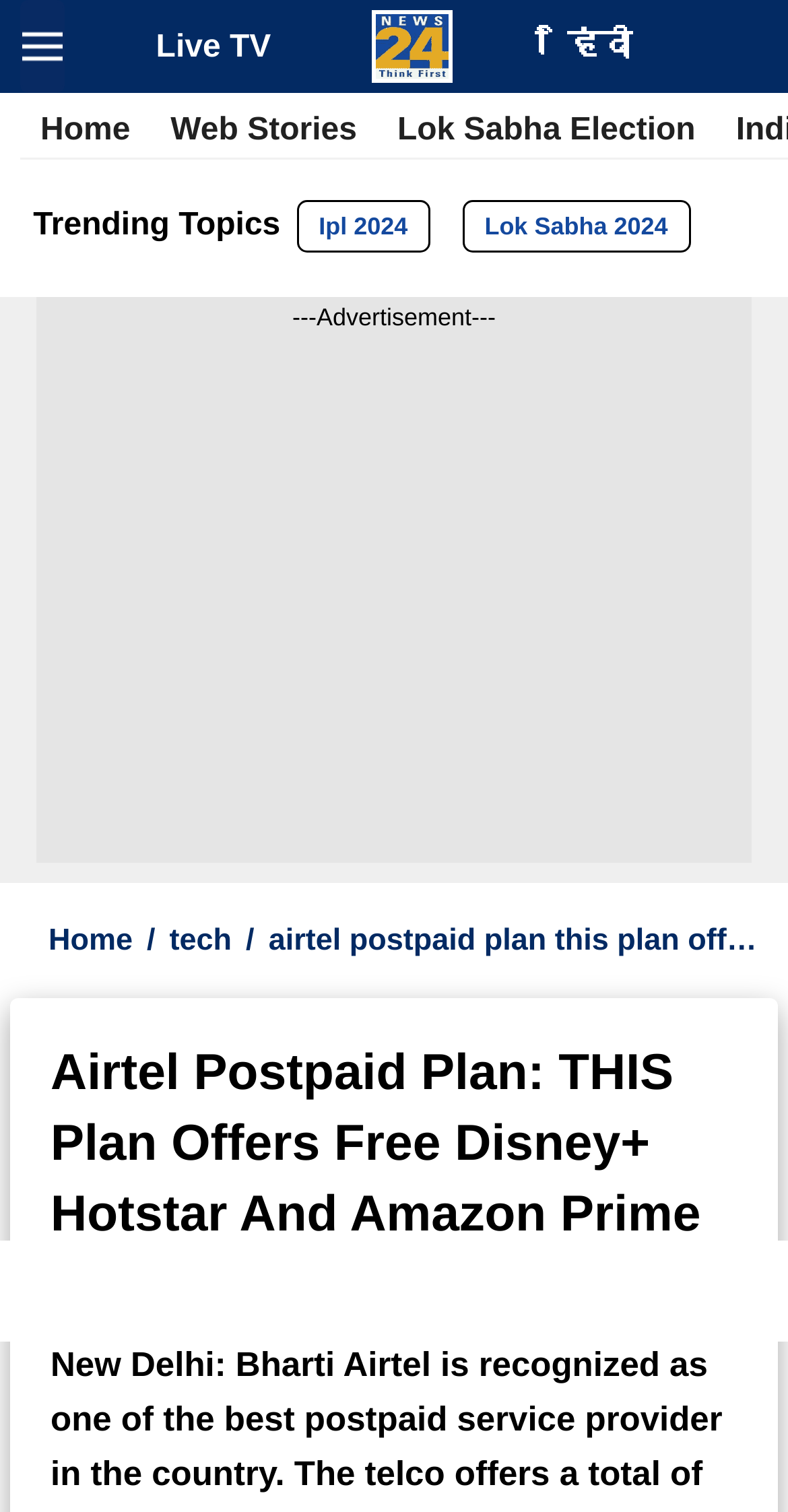Find the bounding box coordinates for the HTML element specified by: "Lok Sabha Election".

[0.479, 0.068, 0.908, 0.106]